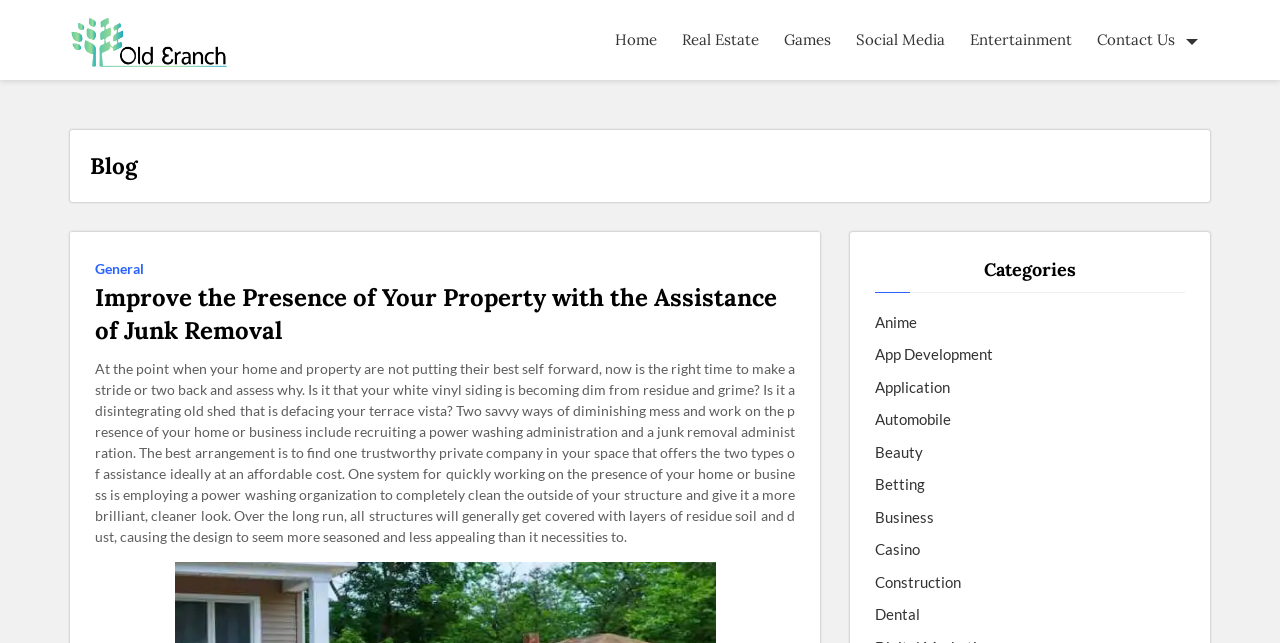Locate the bounding box coordinates of the area to click to fulfill this instruction: "Click on the 'Home' link". The bounding box should be presented as four float numbers between 0 and 1, in the order [left, top, right, bottom].

[0.47, 0.002, 0.523, 0.121]